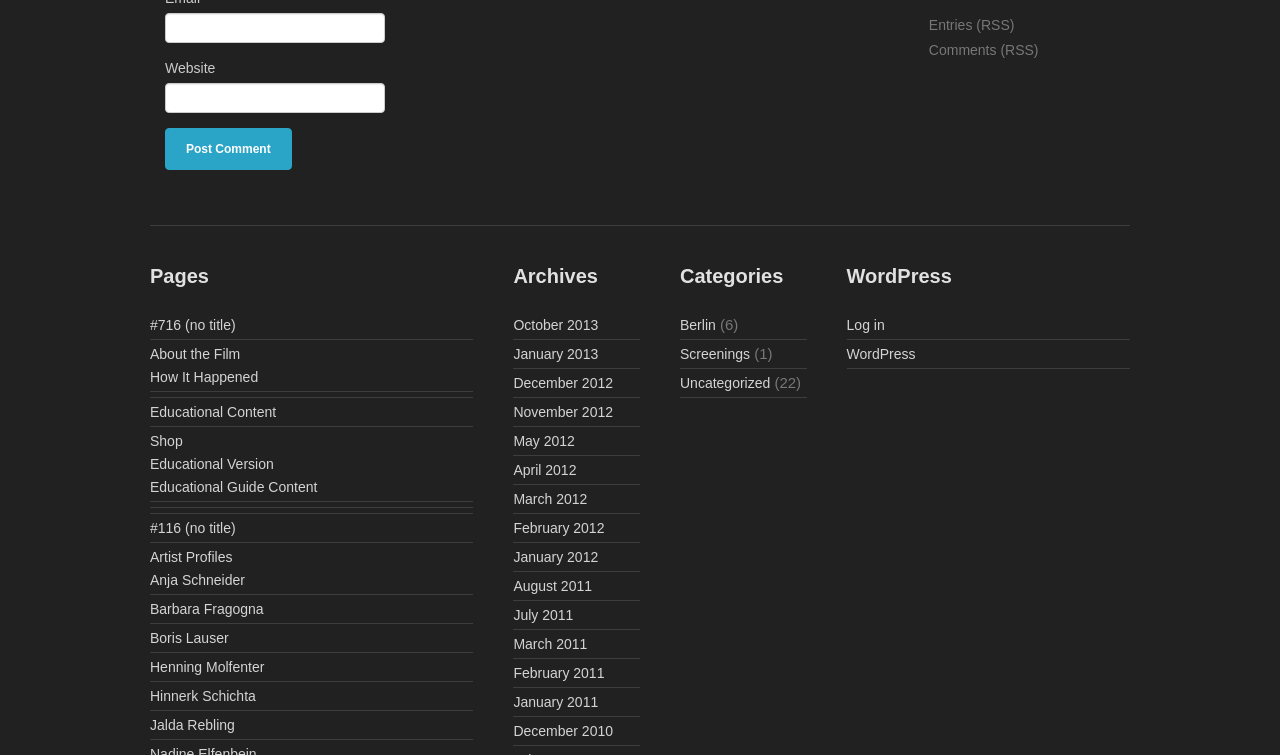Please specify the coordinates of the bounding box for the element that should be clicked to carry out this instruction: "Log in to WordPress". The coordinates must be four float numbers between 0 and 1, formatted as [left, top, right, bottom].

[0.661, 0.42, 0.691, 0.441]